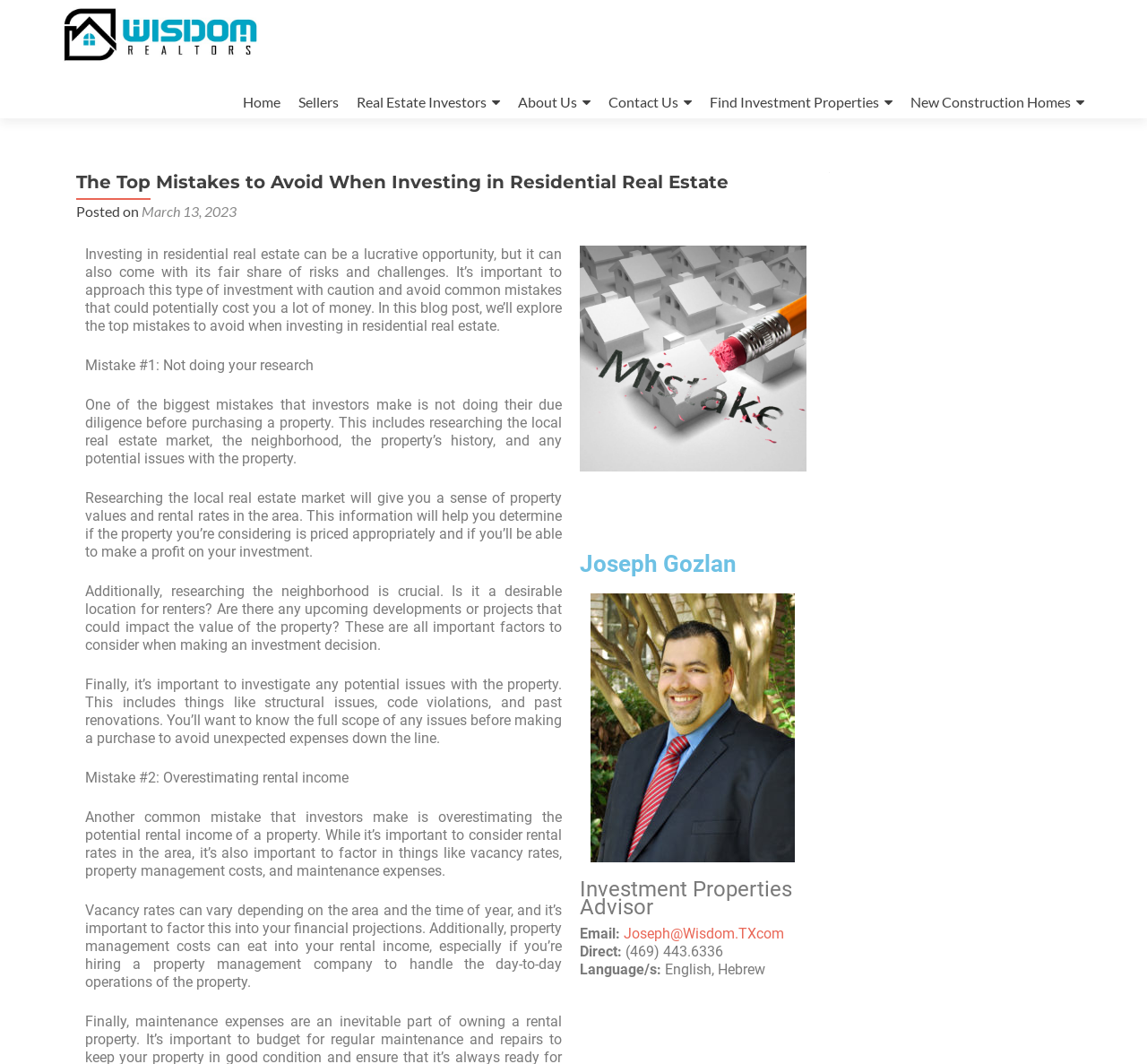Extract the bounding box of the UI element described as: "About Us".

[0.452, 0.081, 0.515, 0.111]